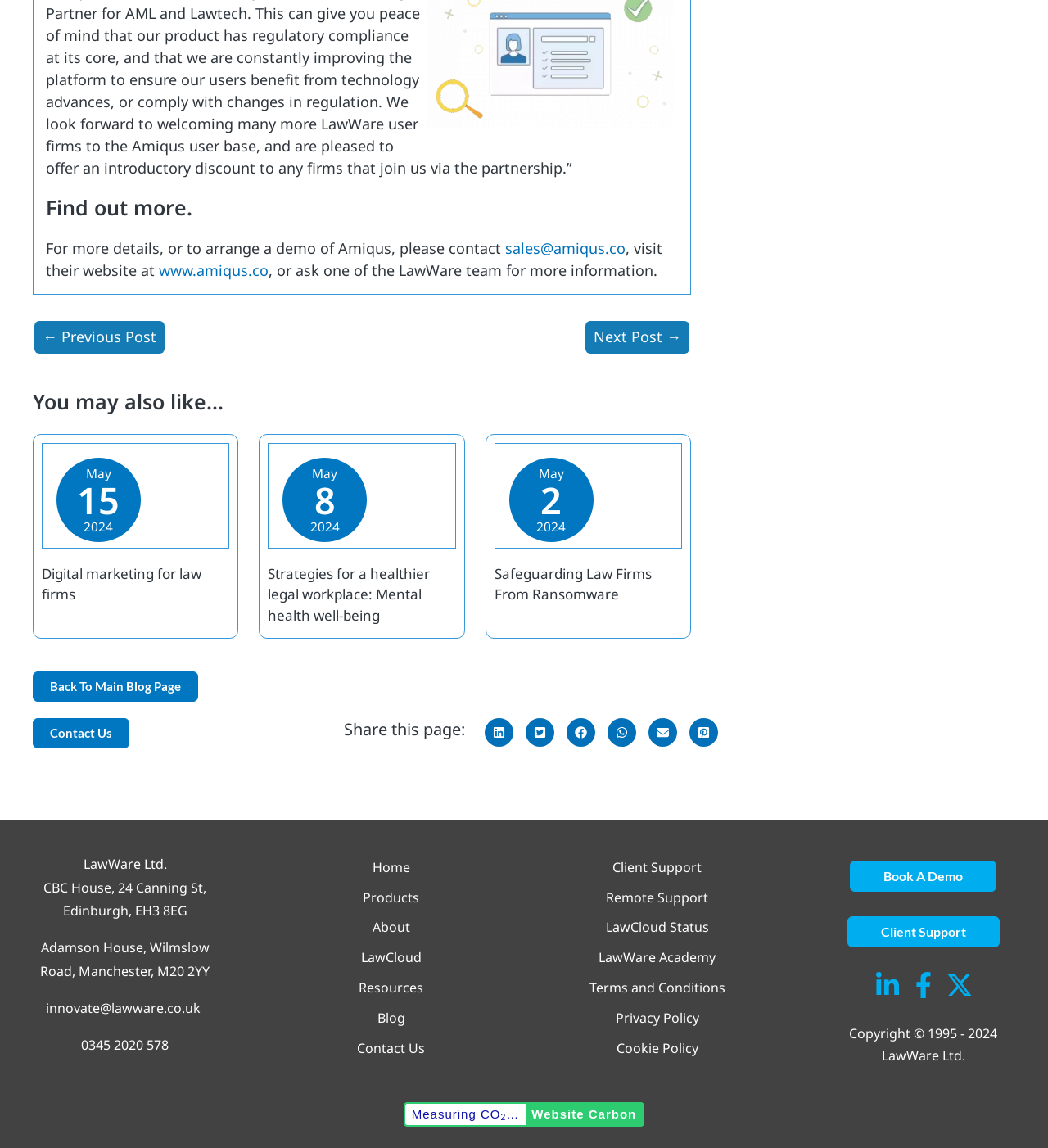Please determine the bounding box coordinates of the element to click on in order to accomplish the following task: "Visit LawWare website". Ensure the coordinates are four float numbers ranging from 0 to 1, i.e., [left, top, right, bottom].

[0.152, 0.227, 0.256, 0.244]